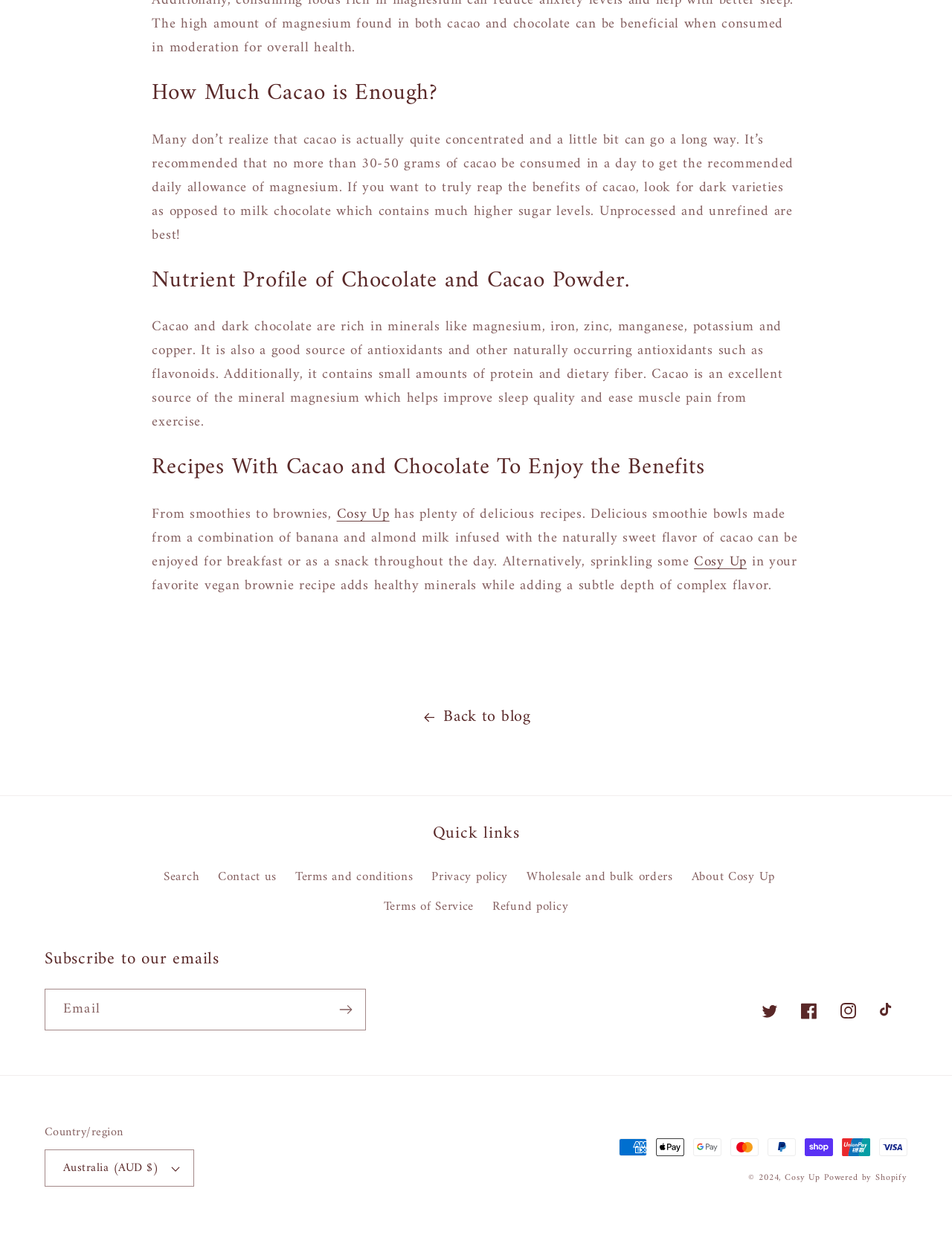Provide the bounding box coordinates for the UI element that is described as: "Cosy Up".

[0.824, 0.947, 0.862, 0.96]